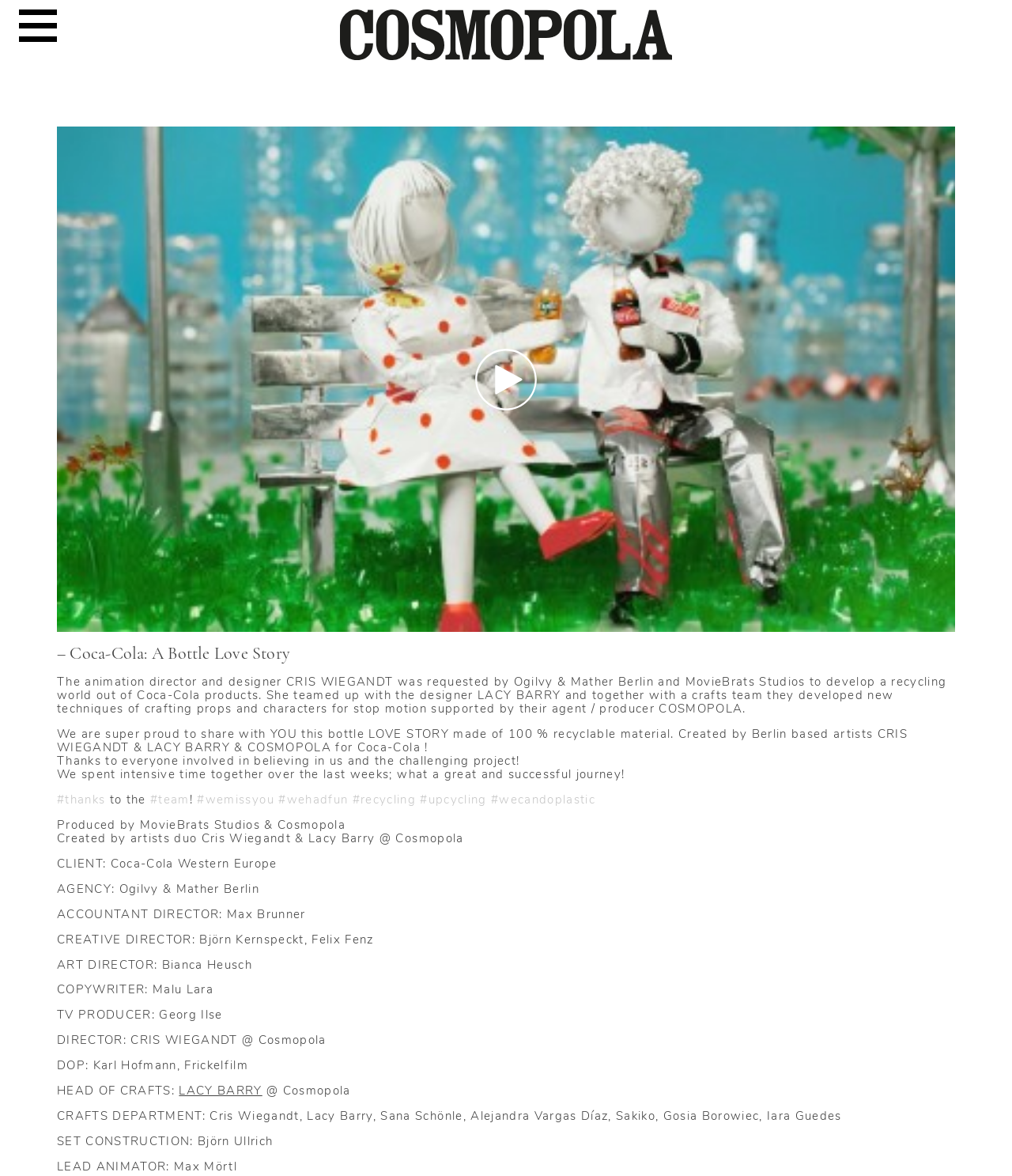How many links are there under the 'Photographers' category? Please answer the question using a single word or phrase based on the image.

7